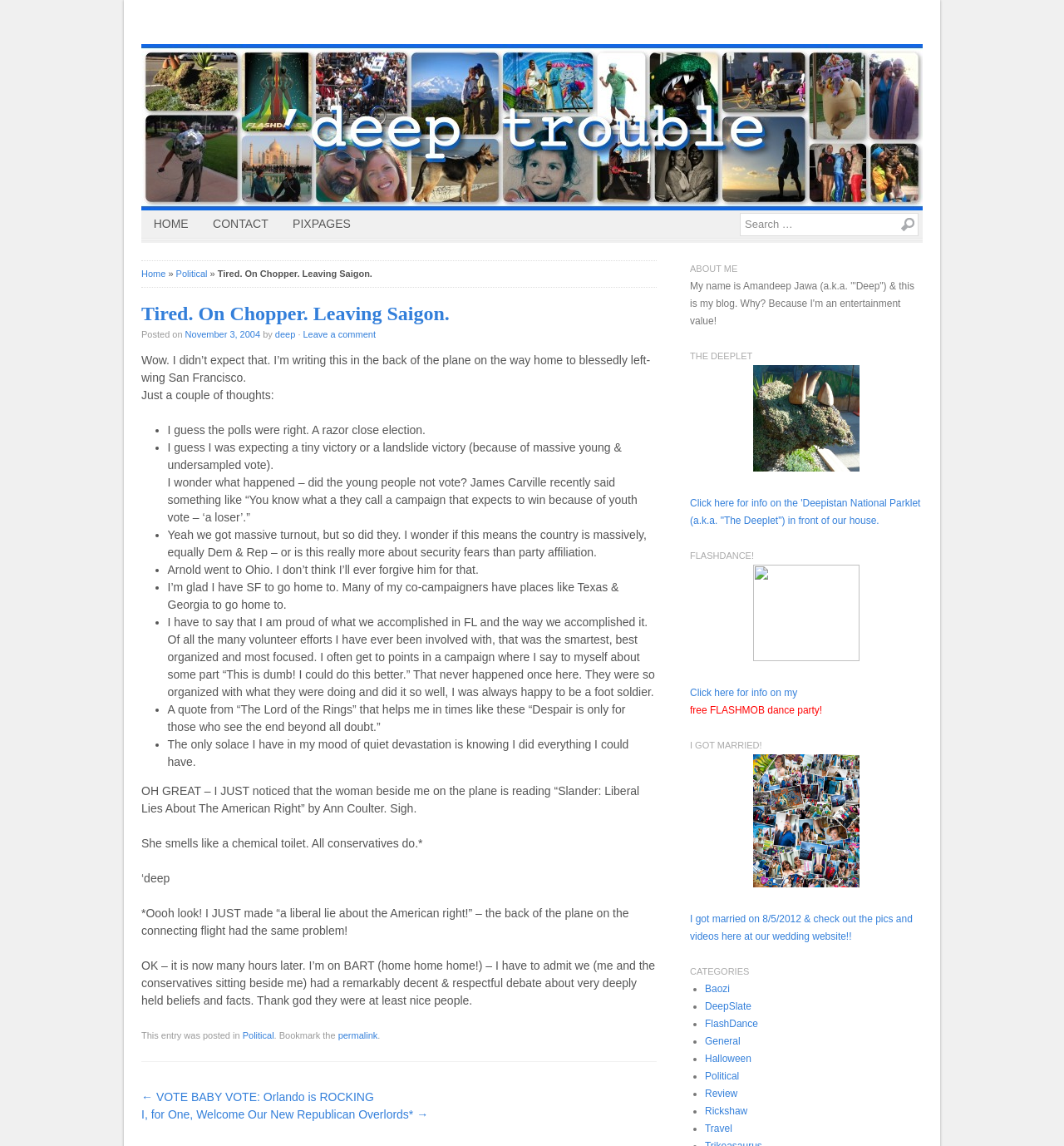Using the description "November 3, 2004", locate and provide the bounding box of the UI element.

[0.174, 0.287, 0.245, 0.296]